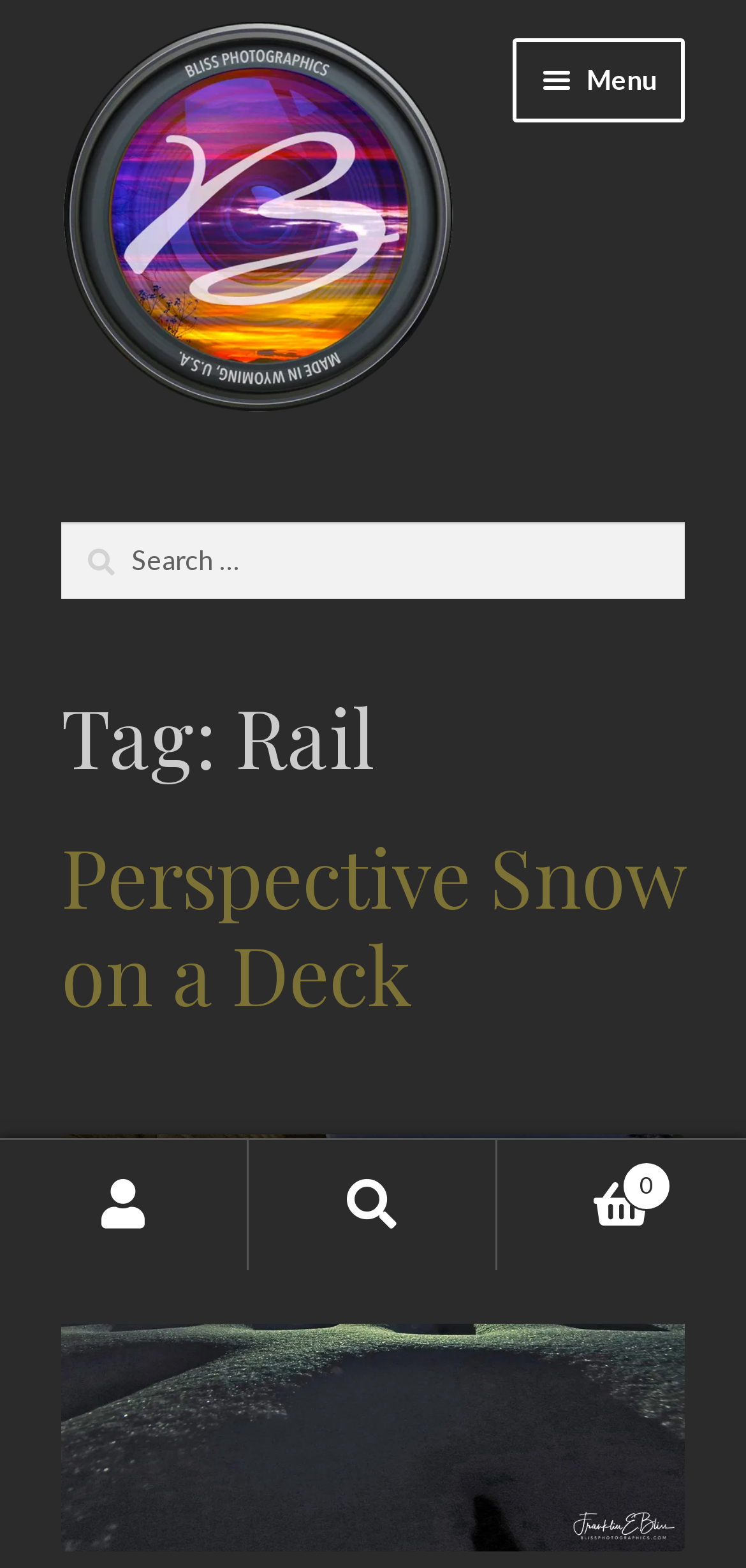Please identify the bounding box coordinates of the element's region that needs to be clicked to fulfill the following instruction: "View the 'Perspective Snow on a Deck' image". The bounding box coordinates should consist of four float numbers between 0 and 1, i.e., [left, top, right, bottom].

[0.082, 0.724, 0.918, 0.989]